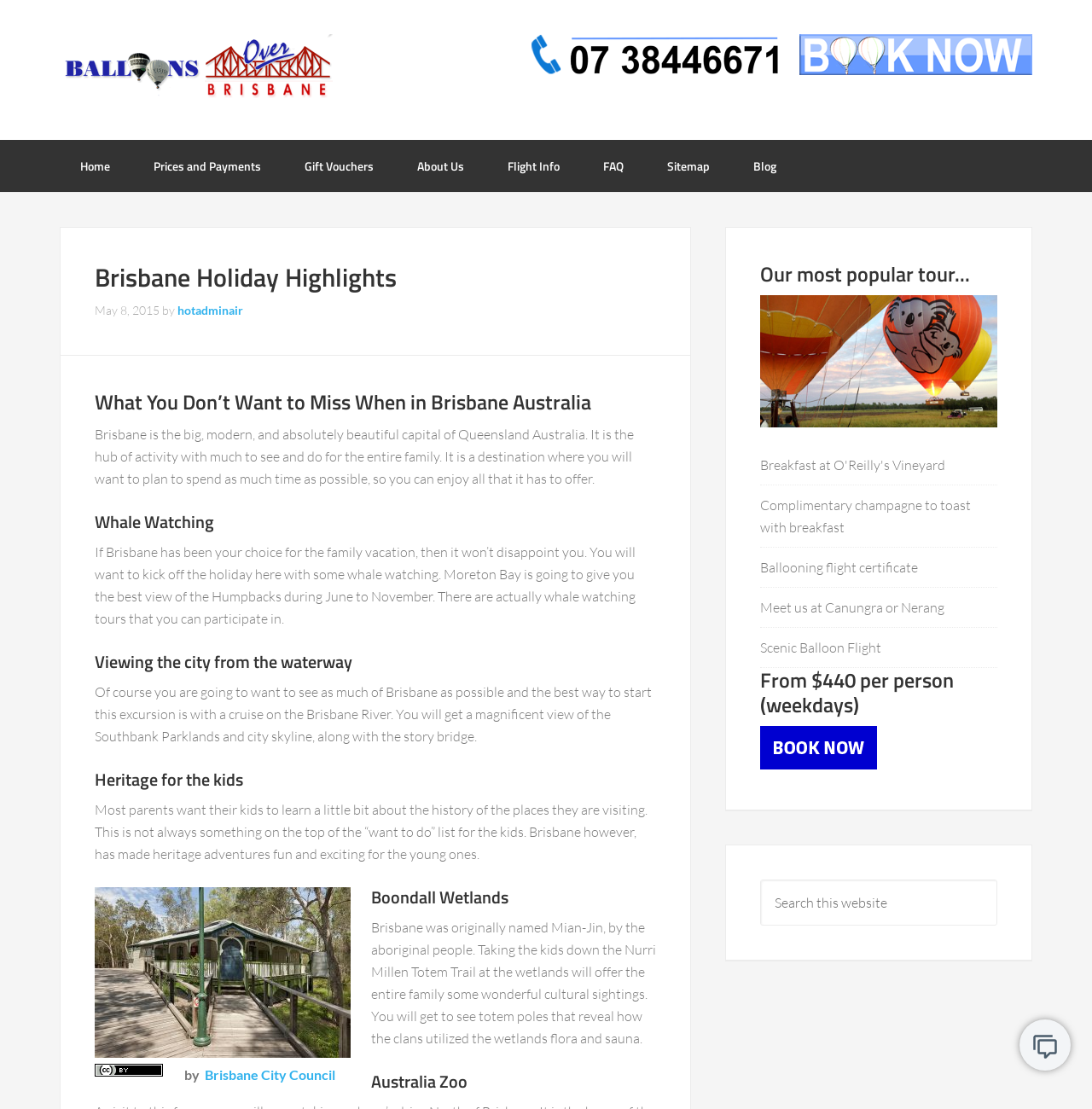Please identify the bounding box coordinates of the area I need to click to accomplish the following instruction: "View the 'Australia Zoo' section".

[0.087, 0.966, 0.601, 0.984]